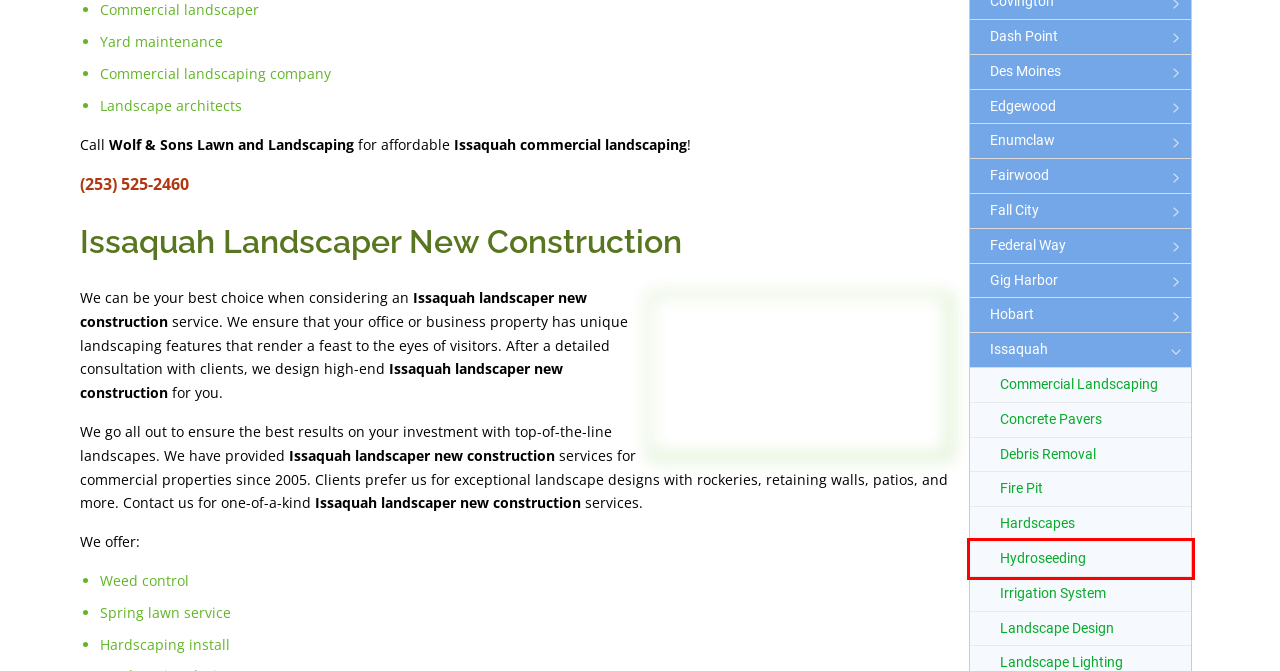Examine the screenshot of a webpage with a red bounding box around a UI element. Your task is to identify the webpage description that best corresponds to the new webpage after clicking the specified element. The given options are:
A. Landscapers Renton | Landscaping Renton | Landscape Contractors Renton
B. Issaquah Irrigation System | Issaquah Irrigation Systems | Issaquah Lawn Irrigation
C. Issaquah Debris Removal | Issaquah Yard Debris Removal | Yard Waste Removal
D. Issaquah Hydroseeding | Issaquah Lawn Hydroseeding | Grass Hydroseeding
E. Issaquah Landscape Design | Issaquah Landscape Designs | Landscape Designer
F. Issaquah Fire Pit | Issaquah Fire Pits | Issaquah Fire Pit Installation
G. Issaquah Concrete Pavers | Issaquah Hardscapes | Issaquah Hardscaping
H. Issaquah Hardscapes | Issaquah Hardscapes Landscaping | Cutting Edge Hardscapes

D